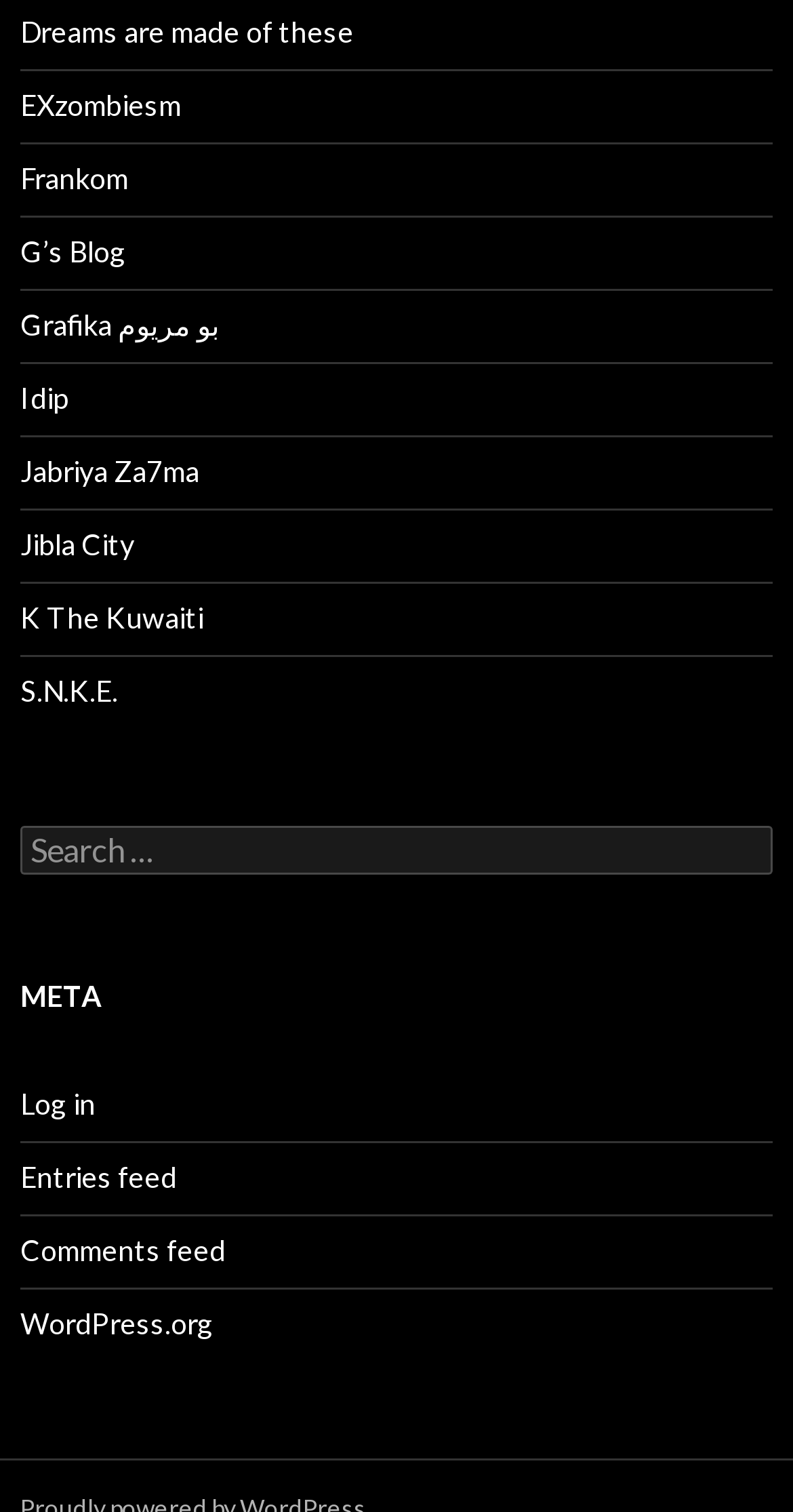Pinpoint the bounding box coordinates of the element that must be clicked to accomplish the following instruction: "Check Entries feed". The coordinates should be in the format of four float numbers between 0 and 1, i.e., [left, top, right, bottom].

[0.026, 0.767, 0.223, 0.79]